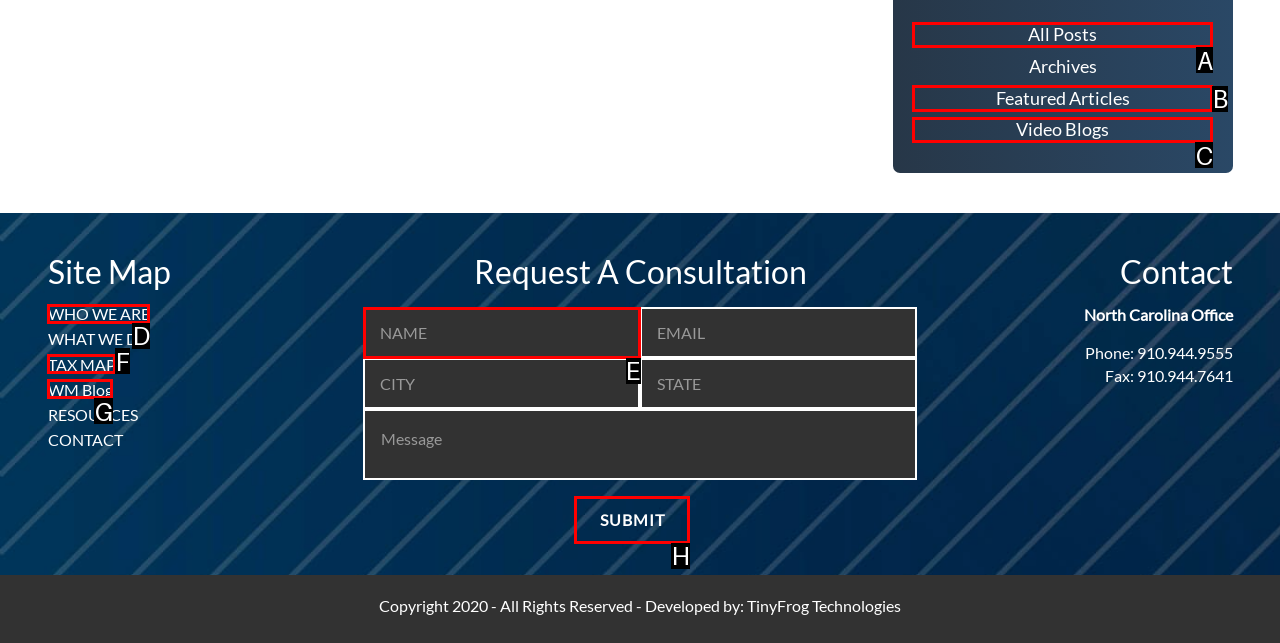Based on the given description: WHO WE ARE, identify the correct option and provide the corresponding letter from the given choices directly.

D